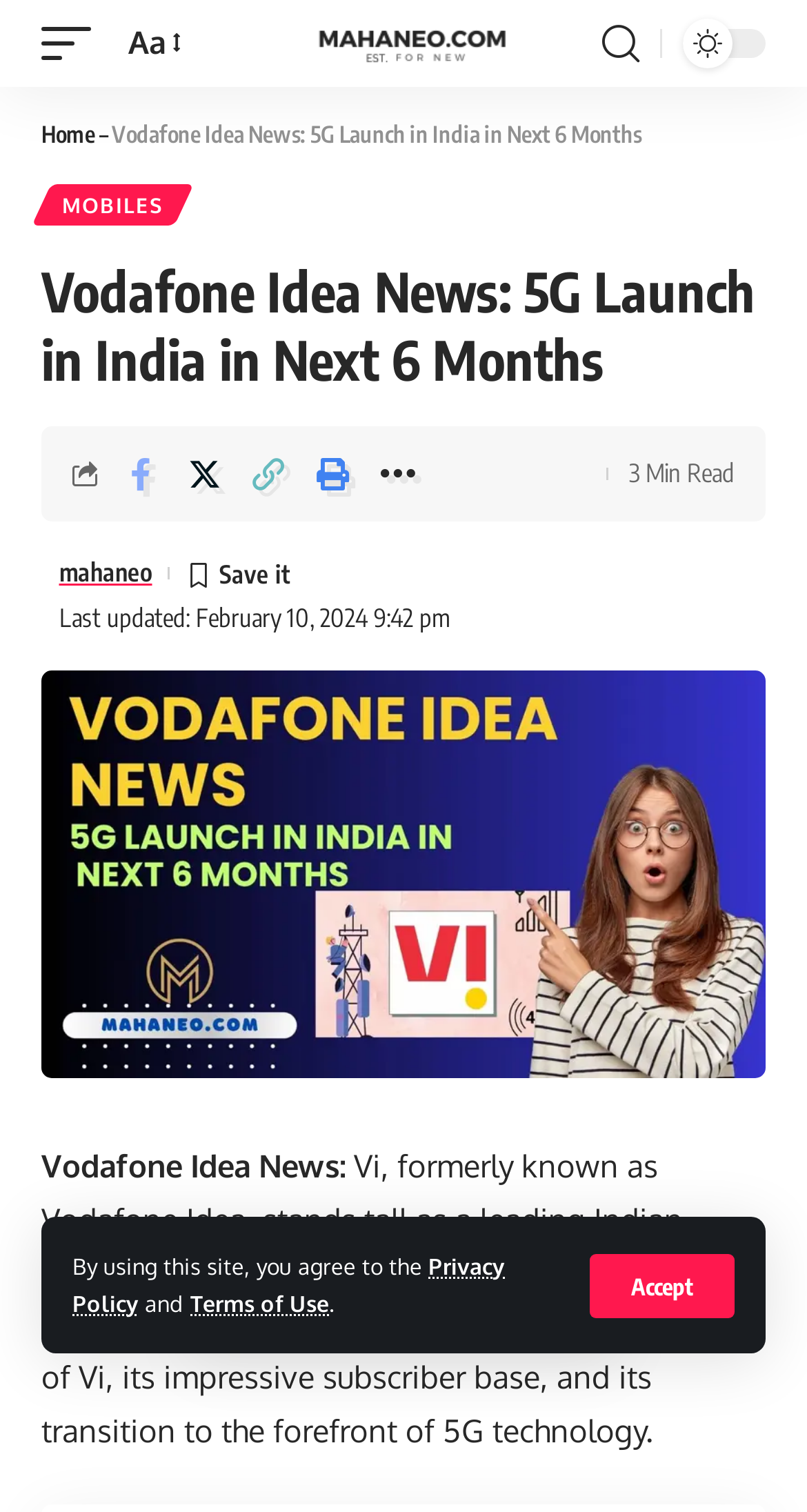Find the bounding box coordinates of the area to click in order to follow the instruction: "Explore Royal Family Coronation Events".

None